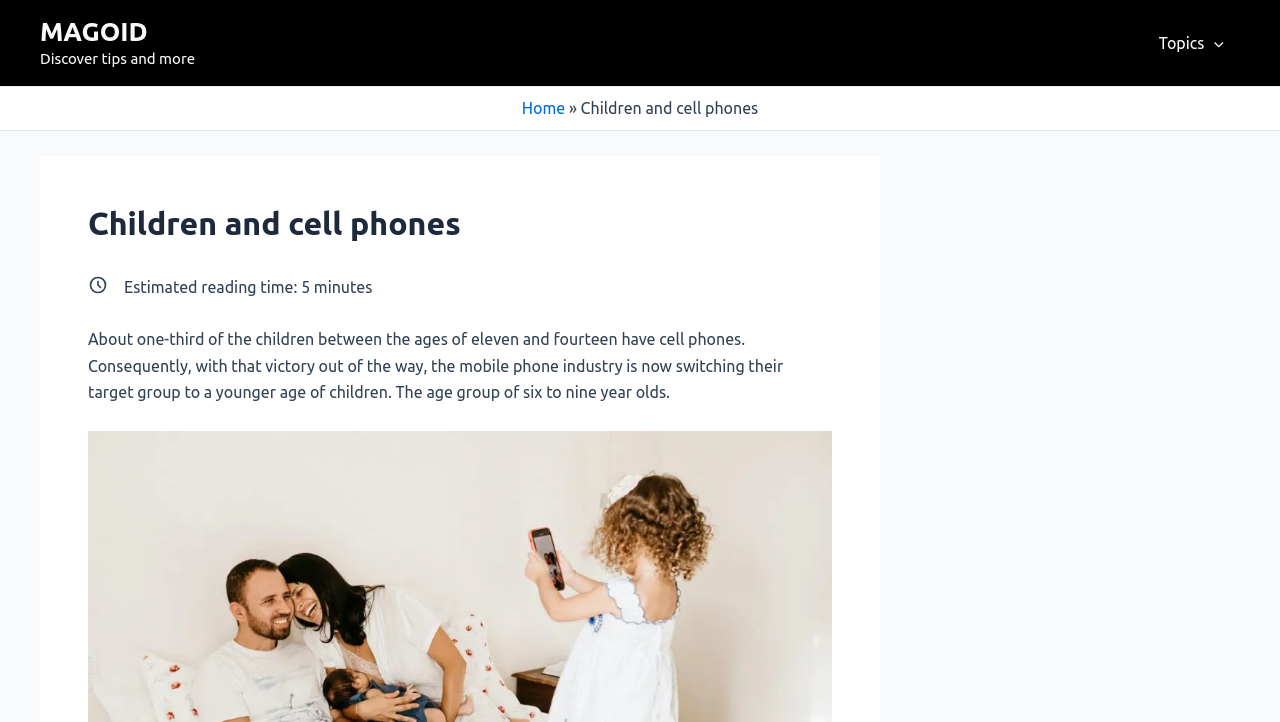Produce an extensive caption that describes everything on the webpage.

The webpage is about the topic of children and cell phones. At the top left, there is a link to "MAGOID" and a static text "Discover tips and more" next to it. On the top right, there is a site navigation menu with a toggle button, which is currently not expanded. The menu has a label "Topics" and an icon.

Below the navigation menu, there is a horizontal line with a link to "Home" on the left, followed by a right arrow symbol, and then the title "Children and cell phones" which is also a header. 

Under the title, there is a section with a heading "Children and cell phones" which takes up about half of the page width. Below the heading, there is a text "Estimated reading time:" followed by the time "minutes". The main content of the page starts with a paragraph discussing how the mobile phone industry is targeting younger children, specifically those between six to nine years old.